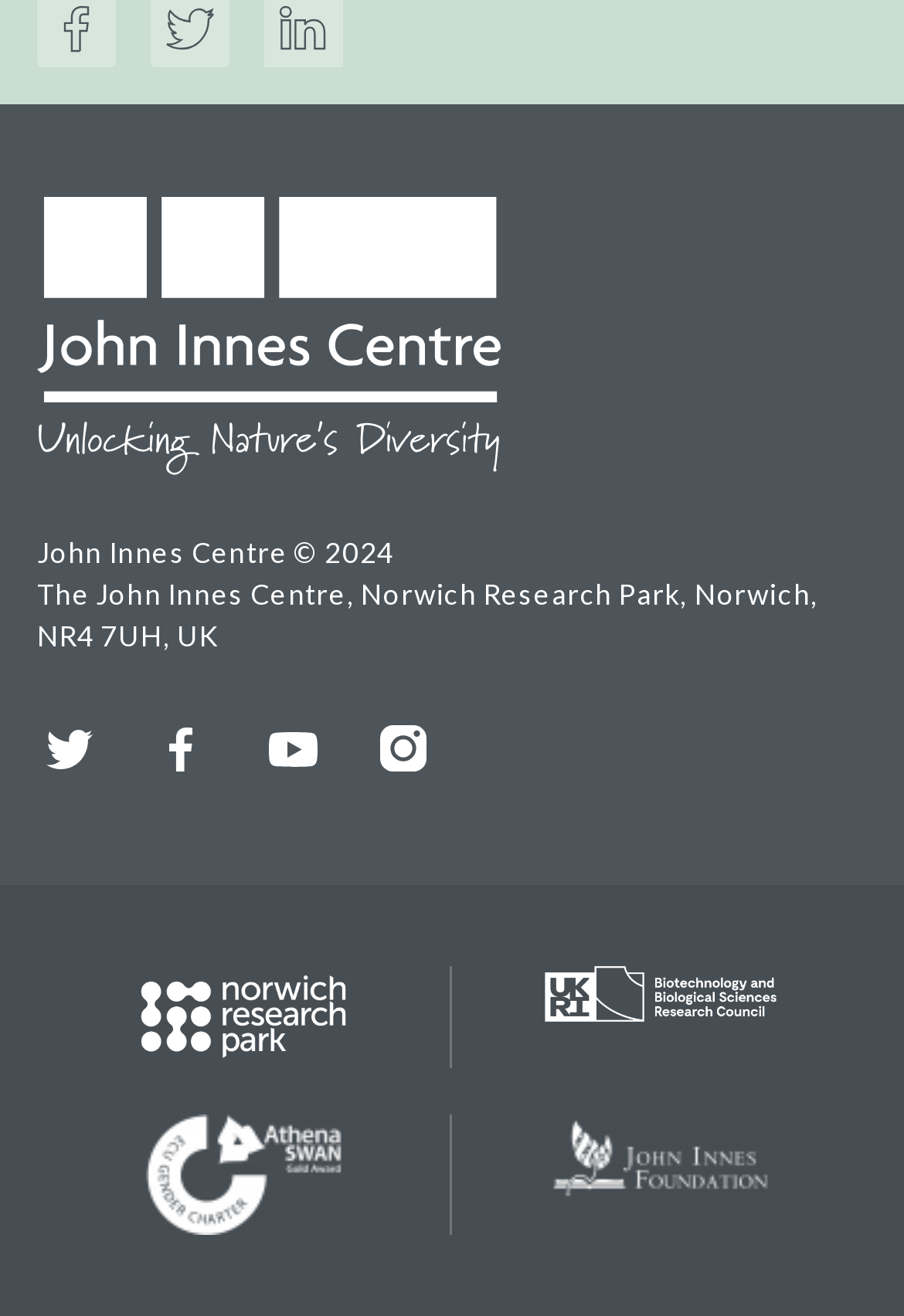Determine the bounding box of the UI element mentioned here: "YouTube". The coordinates must be in the format [left, top, right, bottom] with values ranging from 0 to 1.

[0.287, 0.544, 0.359, 0.602]